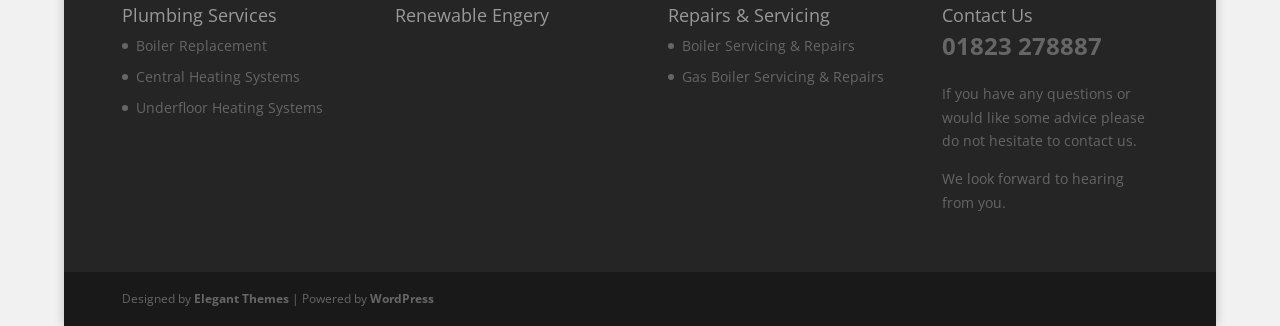What services are offered under Plumbing?
Using the image as a reference, answer with just one word or a short phrase.

Boiler Replacement, Central Heating Systems, Underfloor Heating Systems